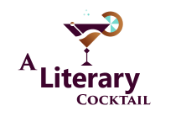What is the shape of the colorful garnish?
Refer to the image and provide a one-word or short phrase answer.

Twist of citrus